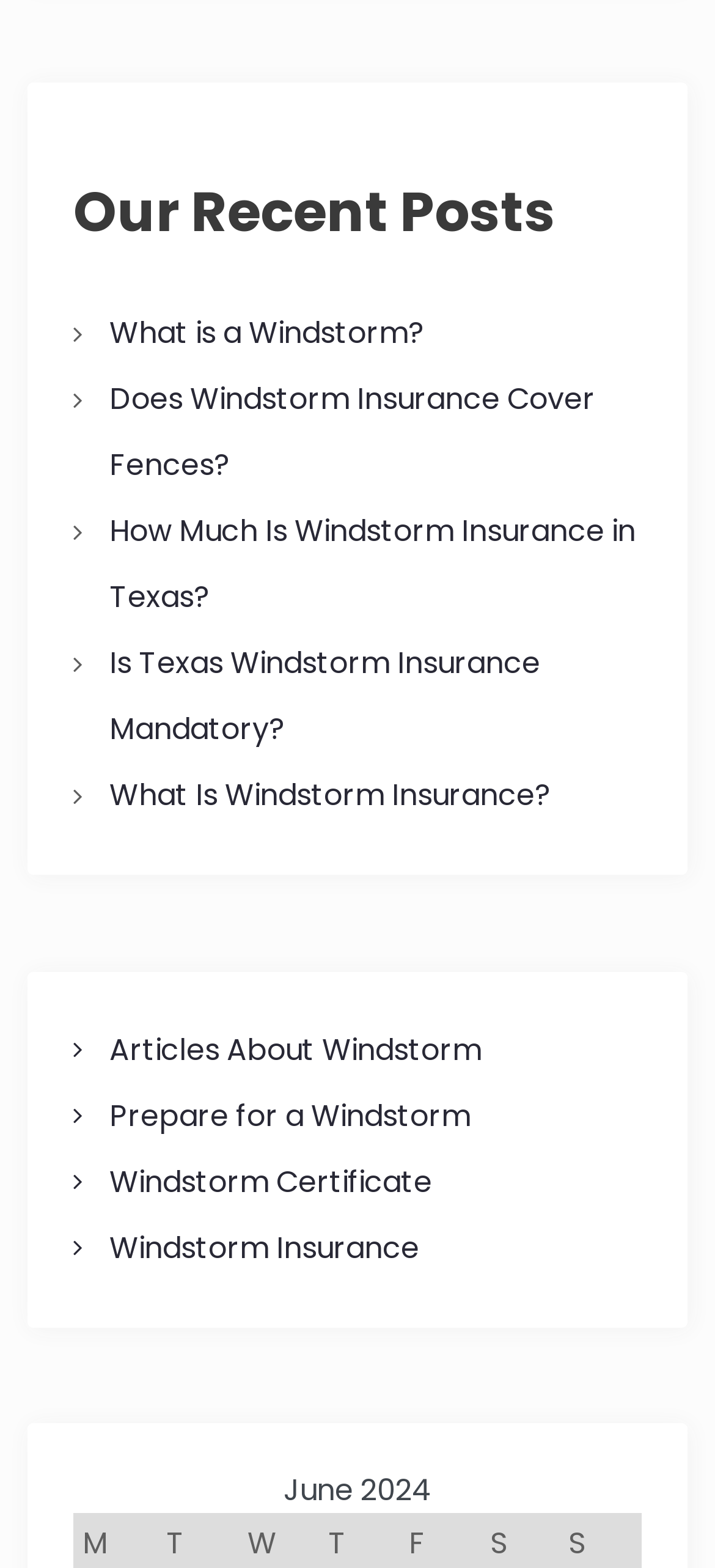What is the topic of the recent posts?
Refer to the screenshot and deliver a thorough answer to the question presented.

The topic of the recent posts can be determined by looking at the headings and links on the webpage. The heading 'Our Recent Posts' is followed by several links with titles related to windstorm, such as 'What is a Windstorm?', 'Does Windstorm Insurance Cover Fences?', and so on. This suggests that the topic of the recent posts is windstorm.